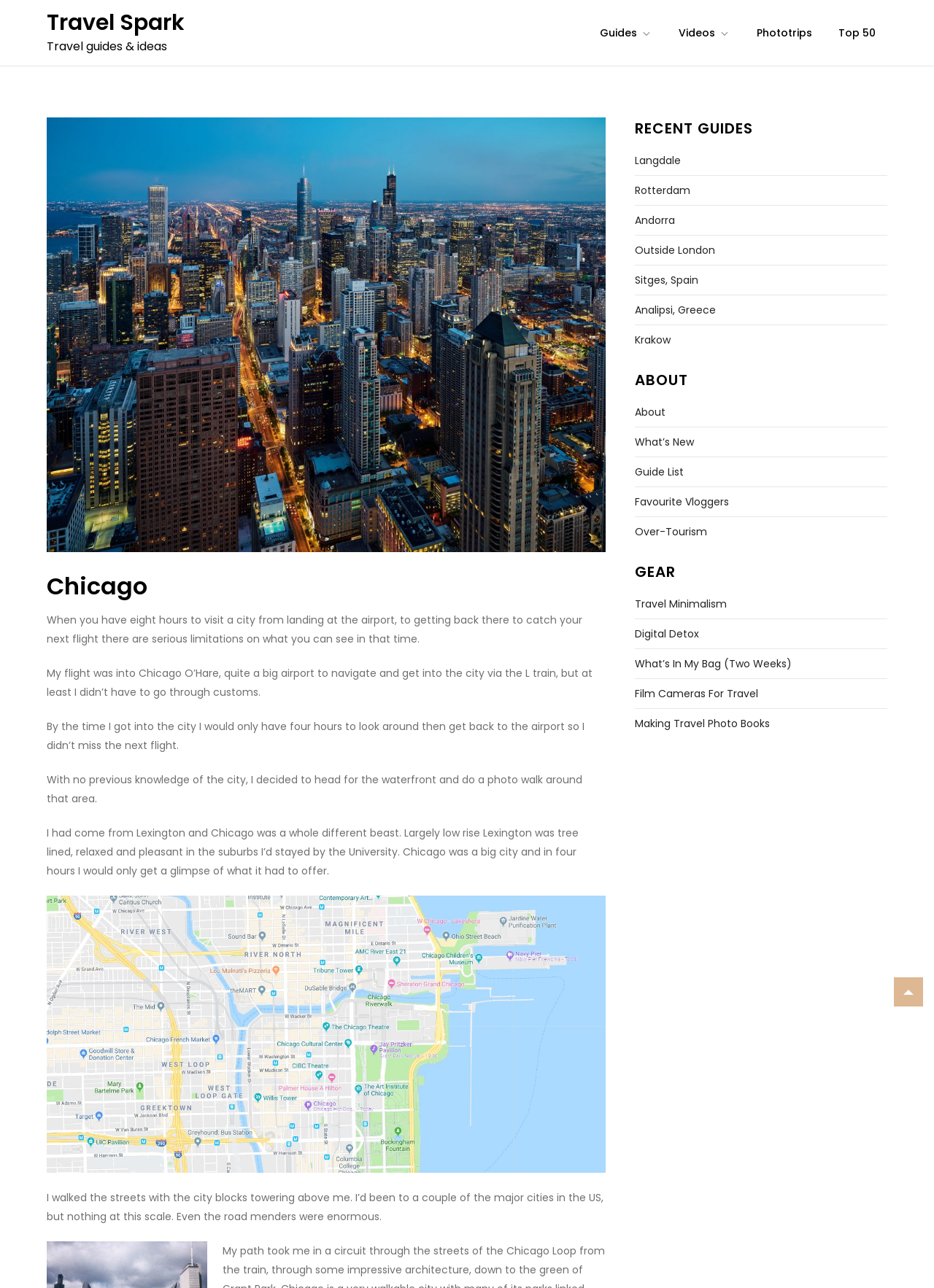Please determine the bounding box coordinates of the clickable area required to carry out the following instruction: "show table of contents". The coordinates must be four float numbers between 0 and 1, represented as [left, top, right, bottom].

None